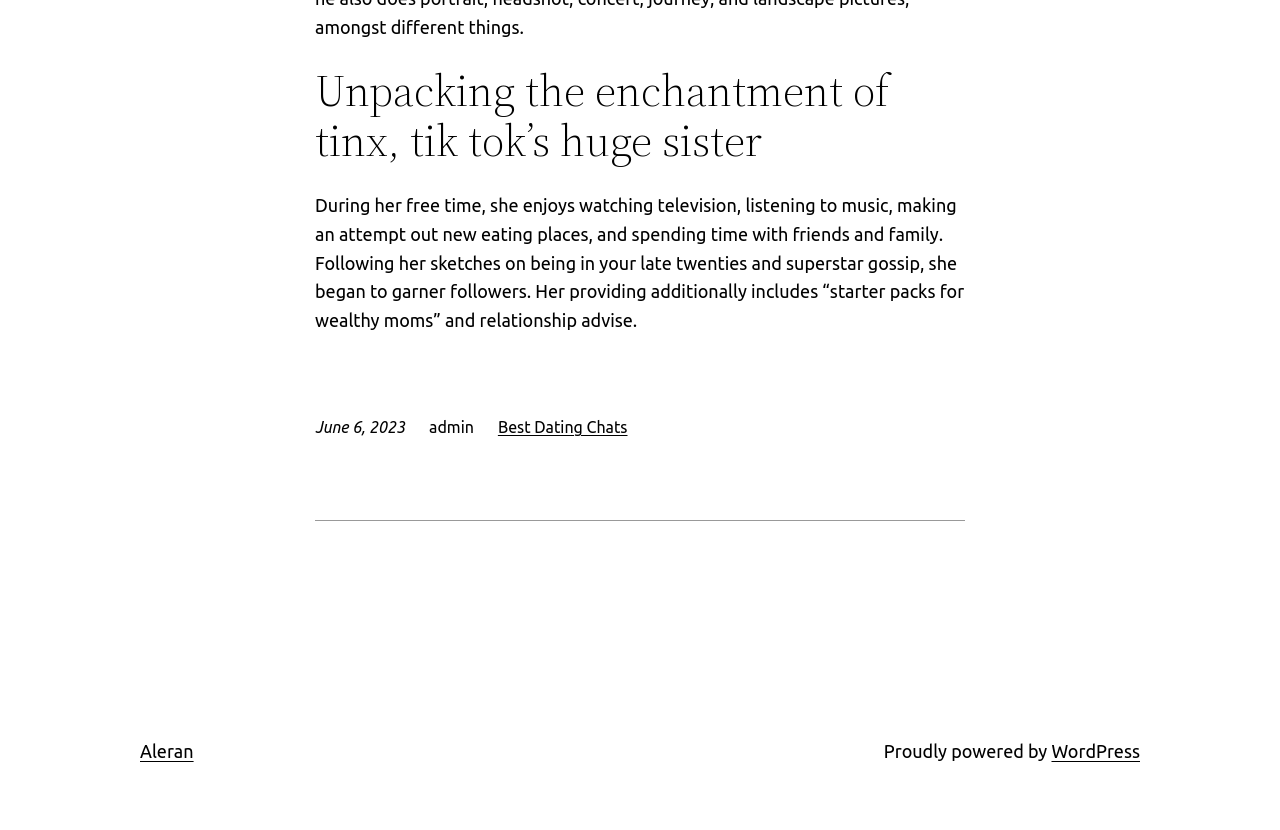Given the element description: "Best Dating Chats", predict the bounding box coordinates of the UI element it refers to, using four float numbers between 0 and 1, i.e., [left, top, right, bottom].

[0.389, 0.503, 0.49, 0.525]